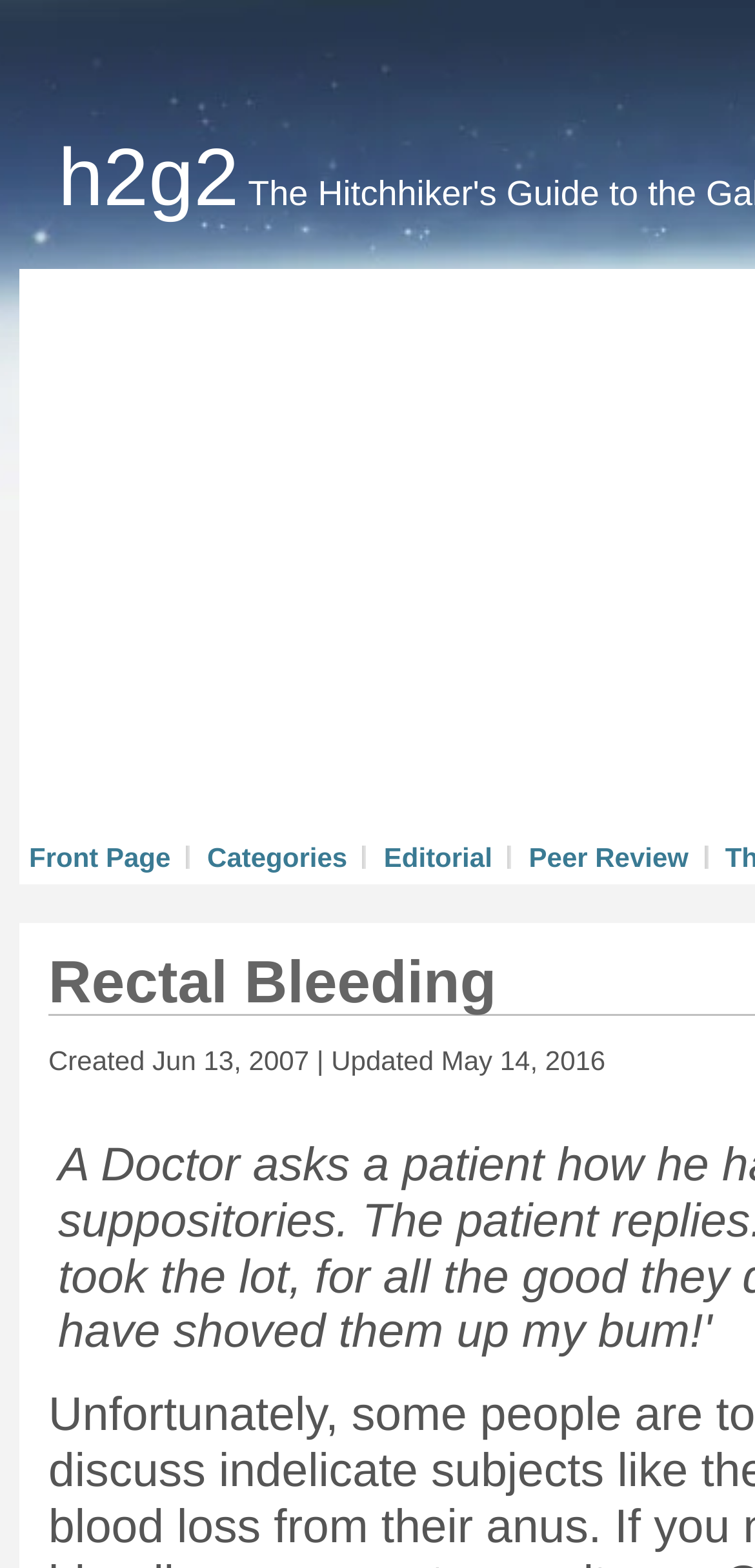When was the entry created?
Please use the image to provide a one-word or short phrase answer.

Jun 13, 2007